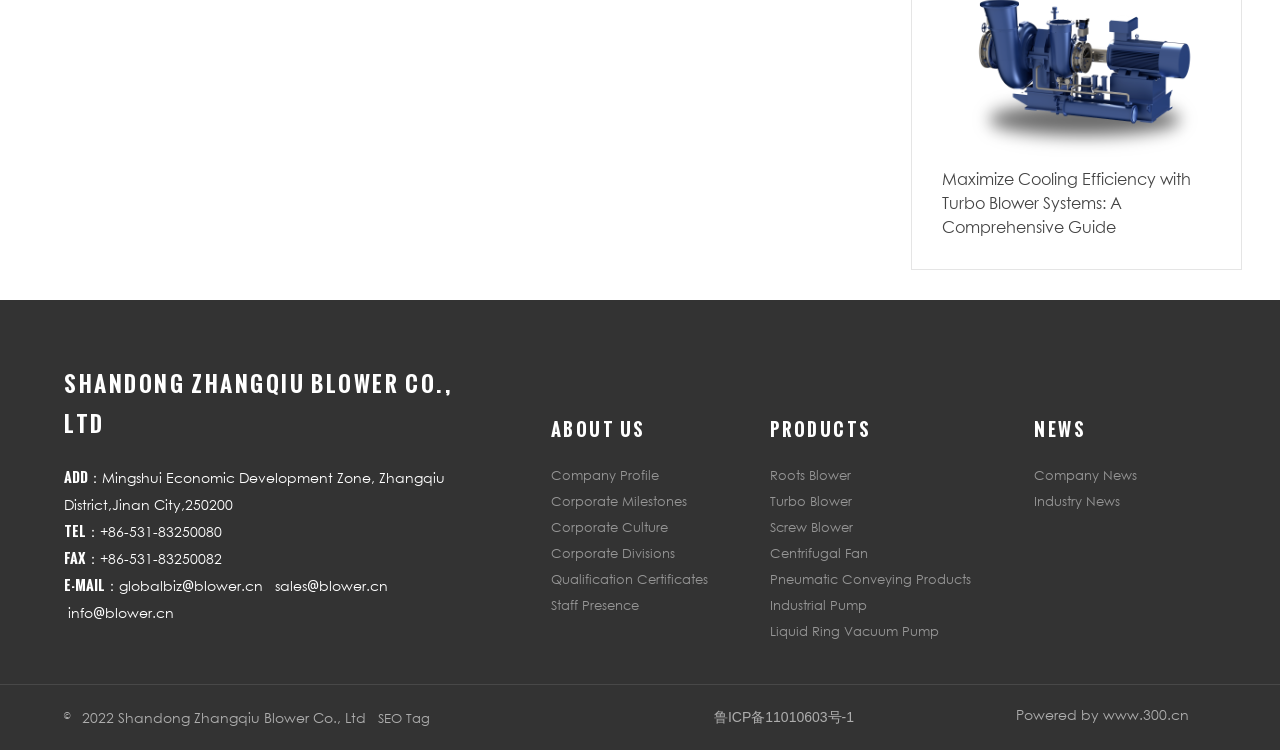What is the purpose of the 'ABOUT US' section?
Based on the image, answer the question in a detailed manner.

The 'ABOUT US' section is likely intended to provide information about the company, including its profile, milestones, culture, divisions, and qualification certificates, which can be accessed through the links in this section.